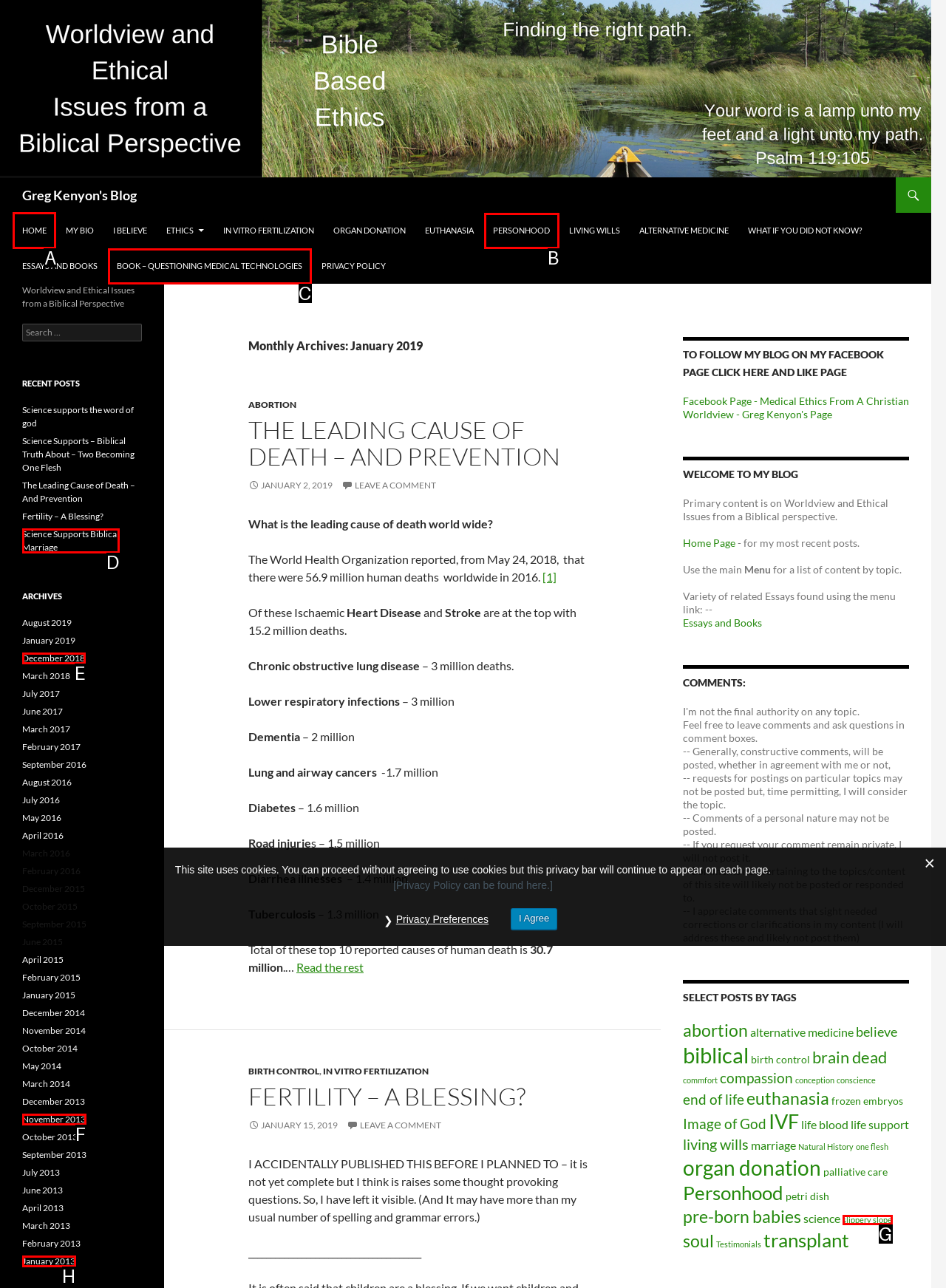Which lettered option should be clicked to achieve the task: Click on 'HOME'? Choose from the given choices.

A